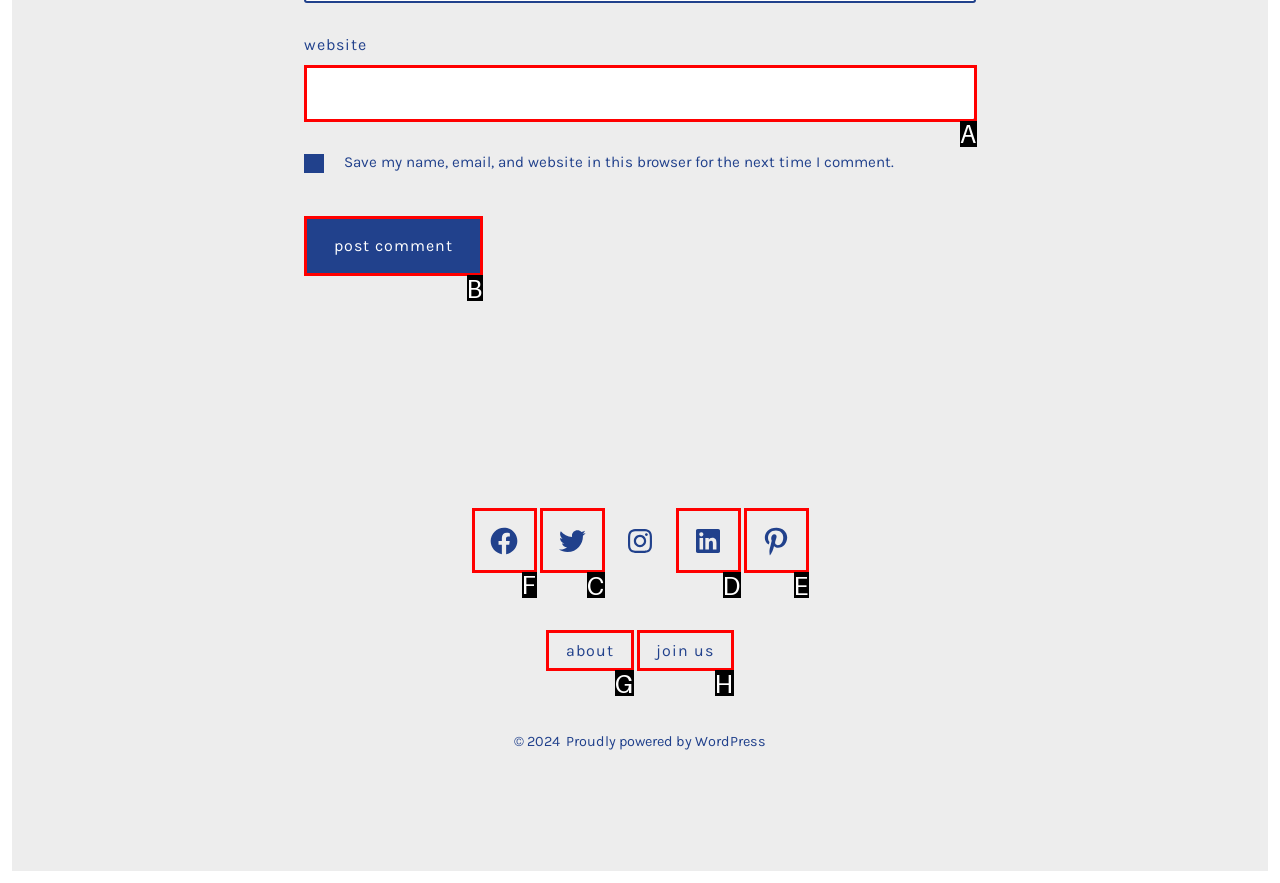Which lettered option should be clicked to achieve the task: open Facebook in a new tab? Choose from the given choices.

F